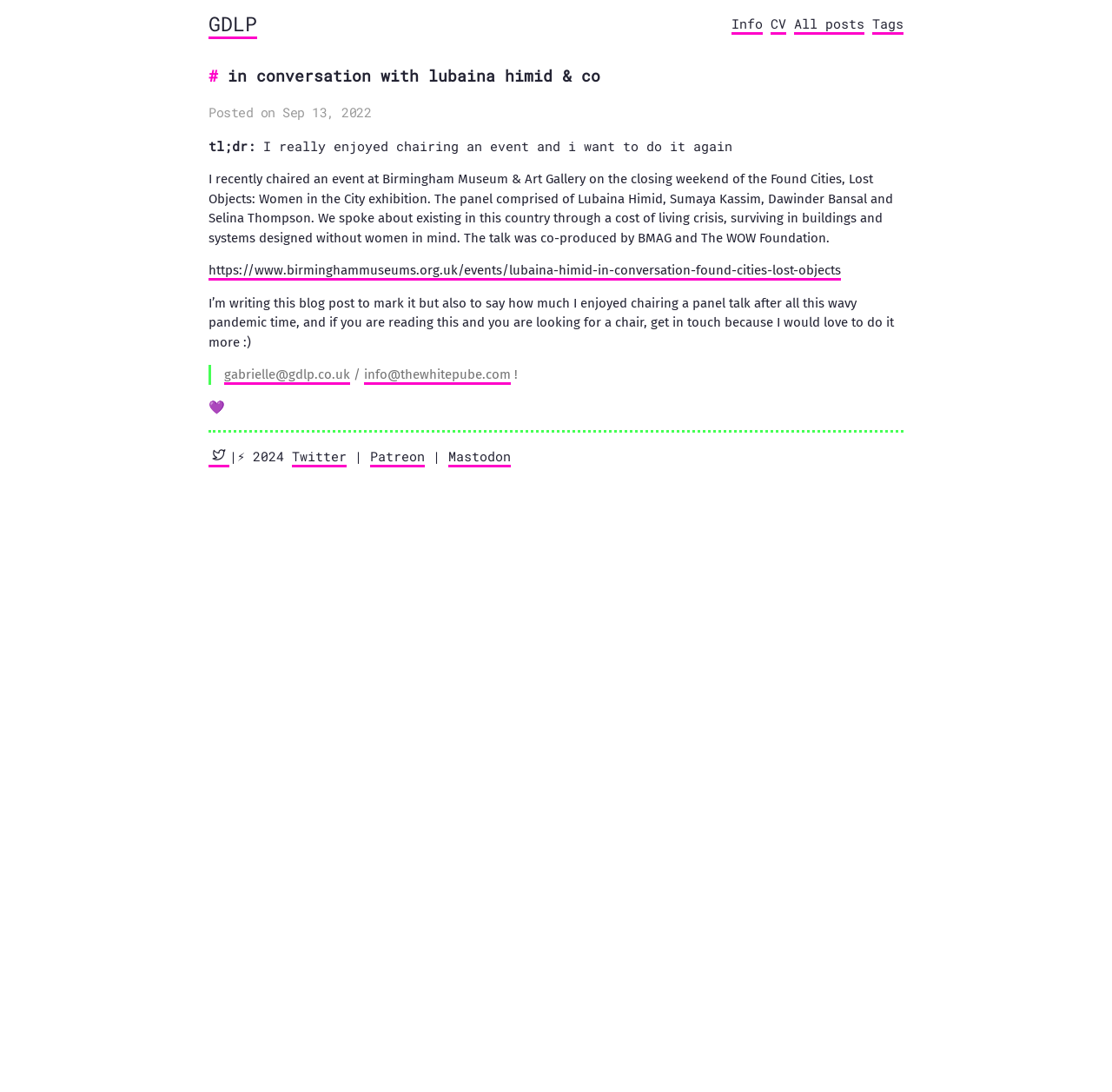Pinpoint the bounding box coordinates for the area that should be clicked to perform the following instruction: "Support the author on Patreon".

[0.333, 0.41, 0.382, 0.428]